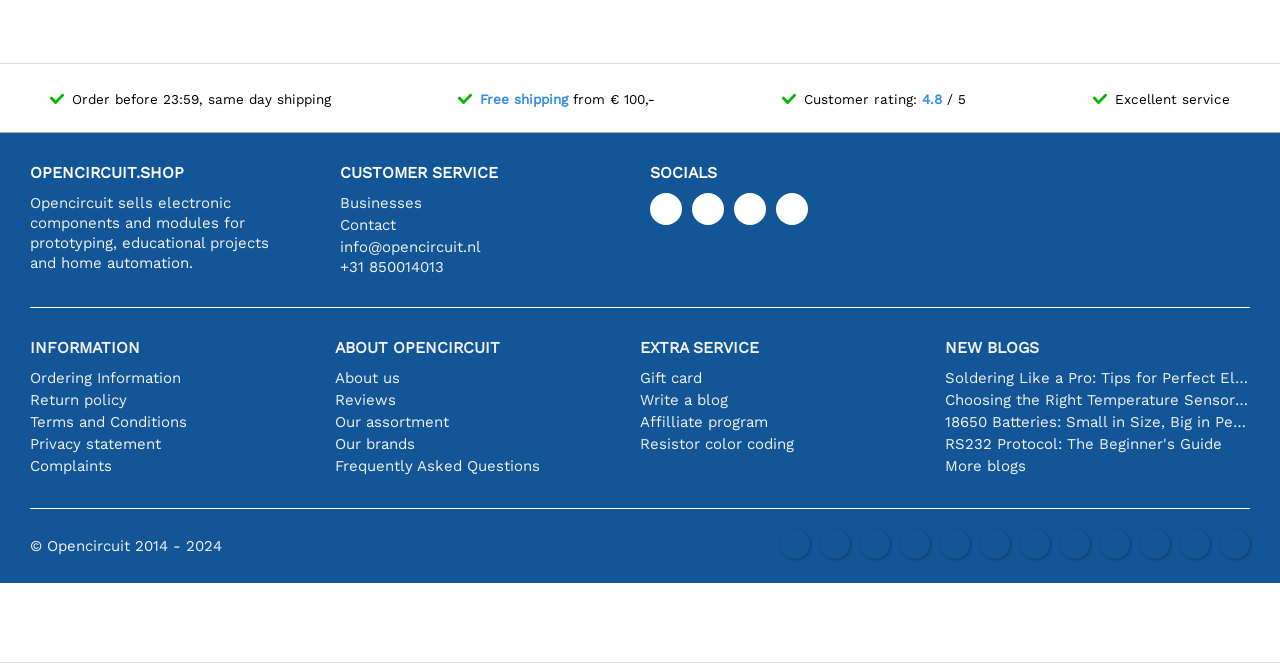Locate the bounding box coordinates of the area where you should click to accomplish the instruction: "Contact us via 'info@opencircuit.nl'".

[0.266, 0.358, 0.376, 0.386]